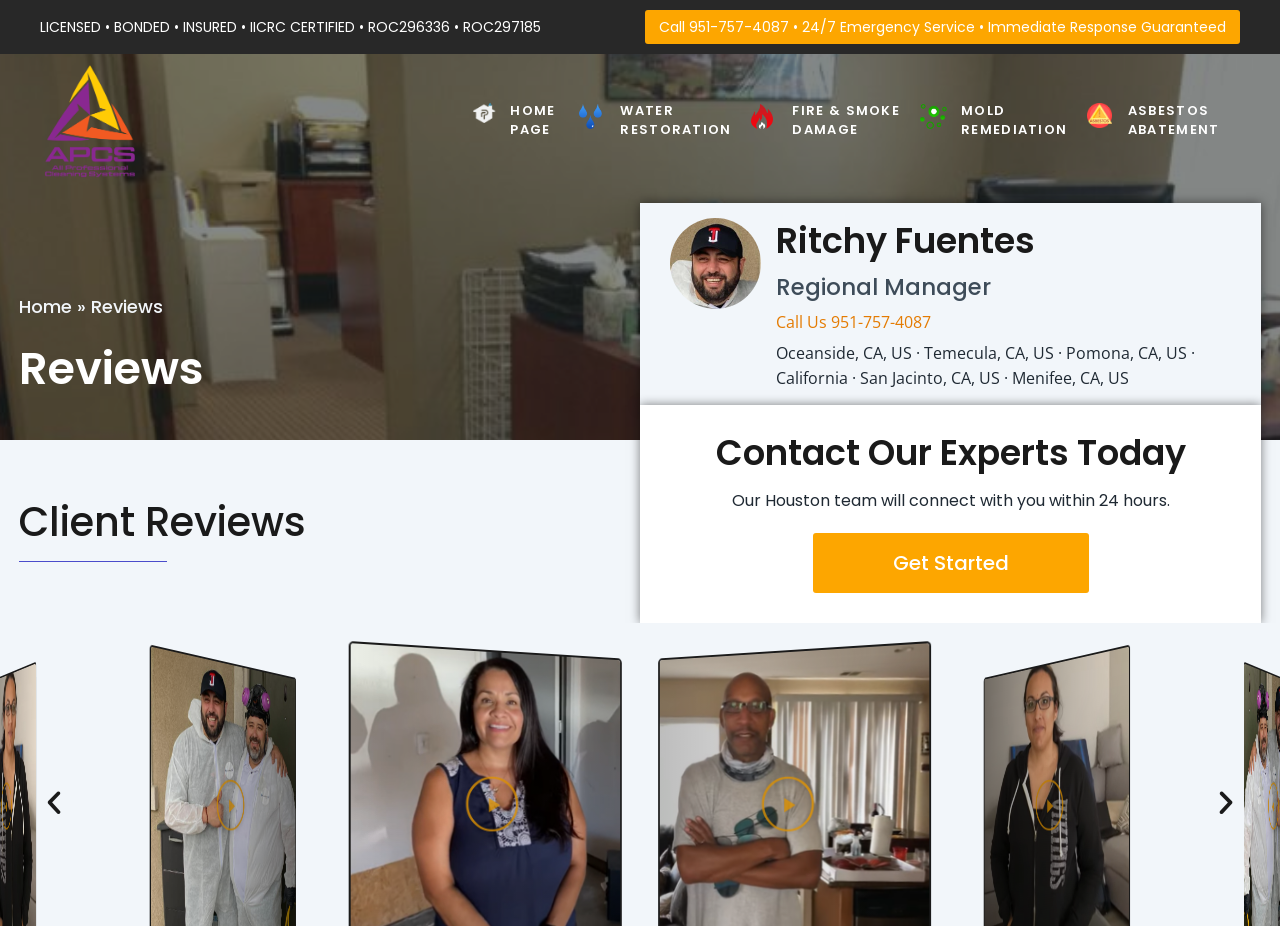Predict the bounding box coordinates of the UI element that matches this description: "Previous". The coordinates should be in the format [left, top, right, bottom] with each value between 0 and 1.

[0.03, 0.851, 0.054, 0.883]